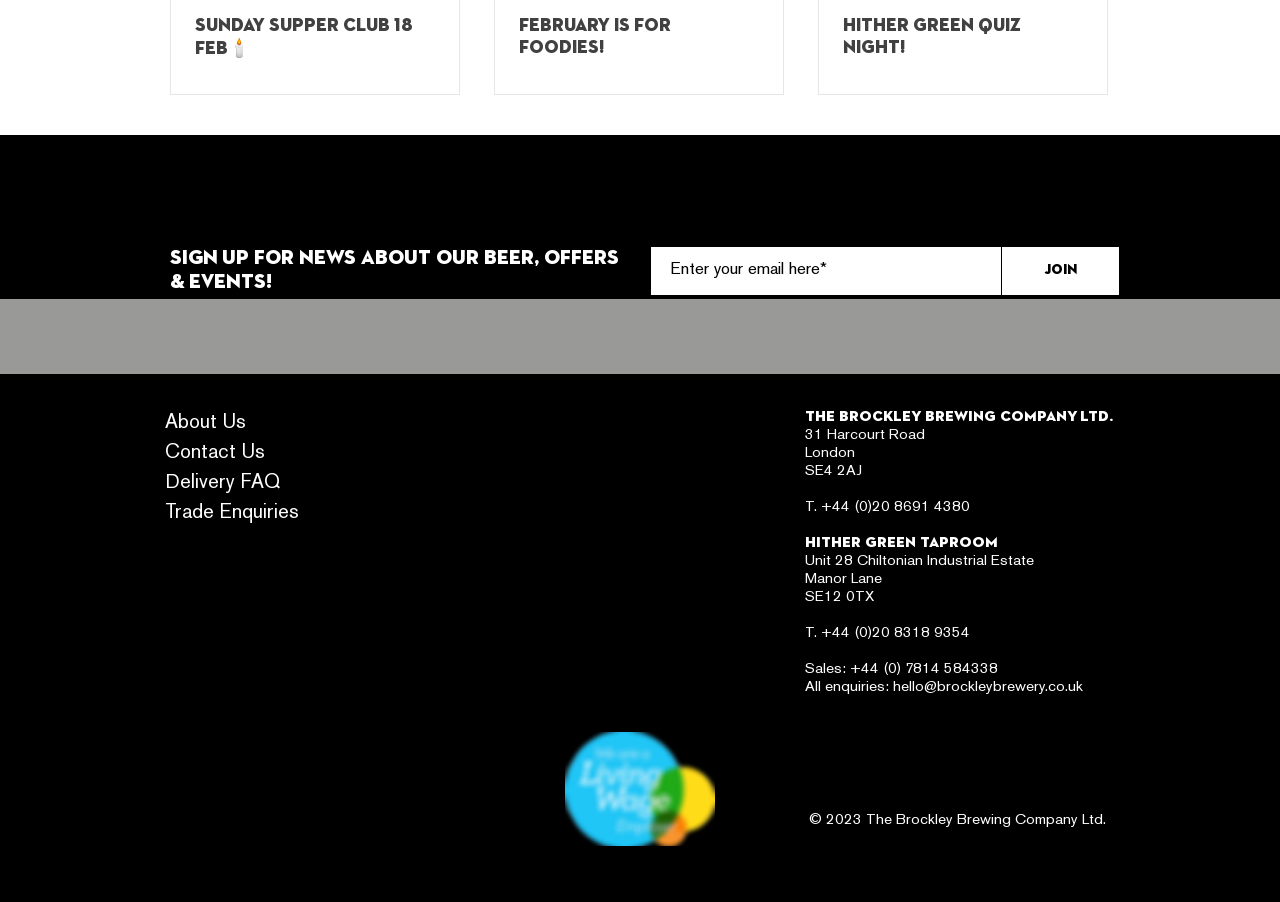Determine the bounding box coordinates of the element's region needed to click to follow the instruction: "View About Us page". Provide these coordinates as four float numbers between 0 and 1, formatted as [left, top, right, bottom].

[0.129, 0.459, 0.192, 0.479]